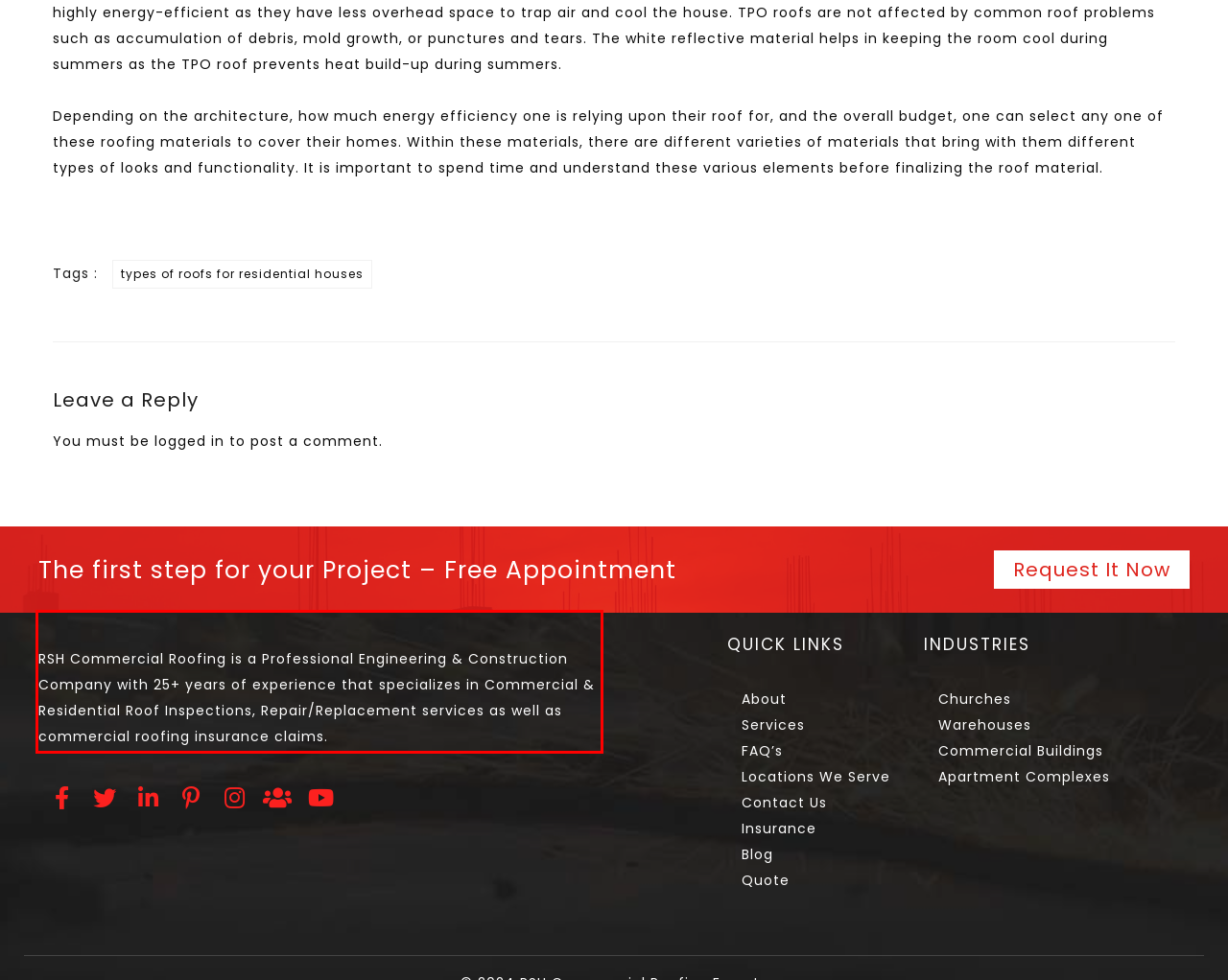Please examine the webpage screenshot containing a red bounding box and use OCR to recognize and output the text inside the red bounding box.

RSH Commercial Roofing is a Professional Engineering & Construction Company with 25+ years of experience that specializes in Commercial & Residential Roof Inspections, Repair/Replacement services as well as commercial roofing insurance claims.